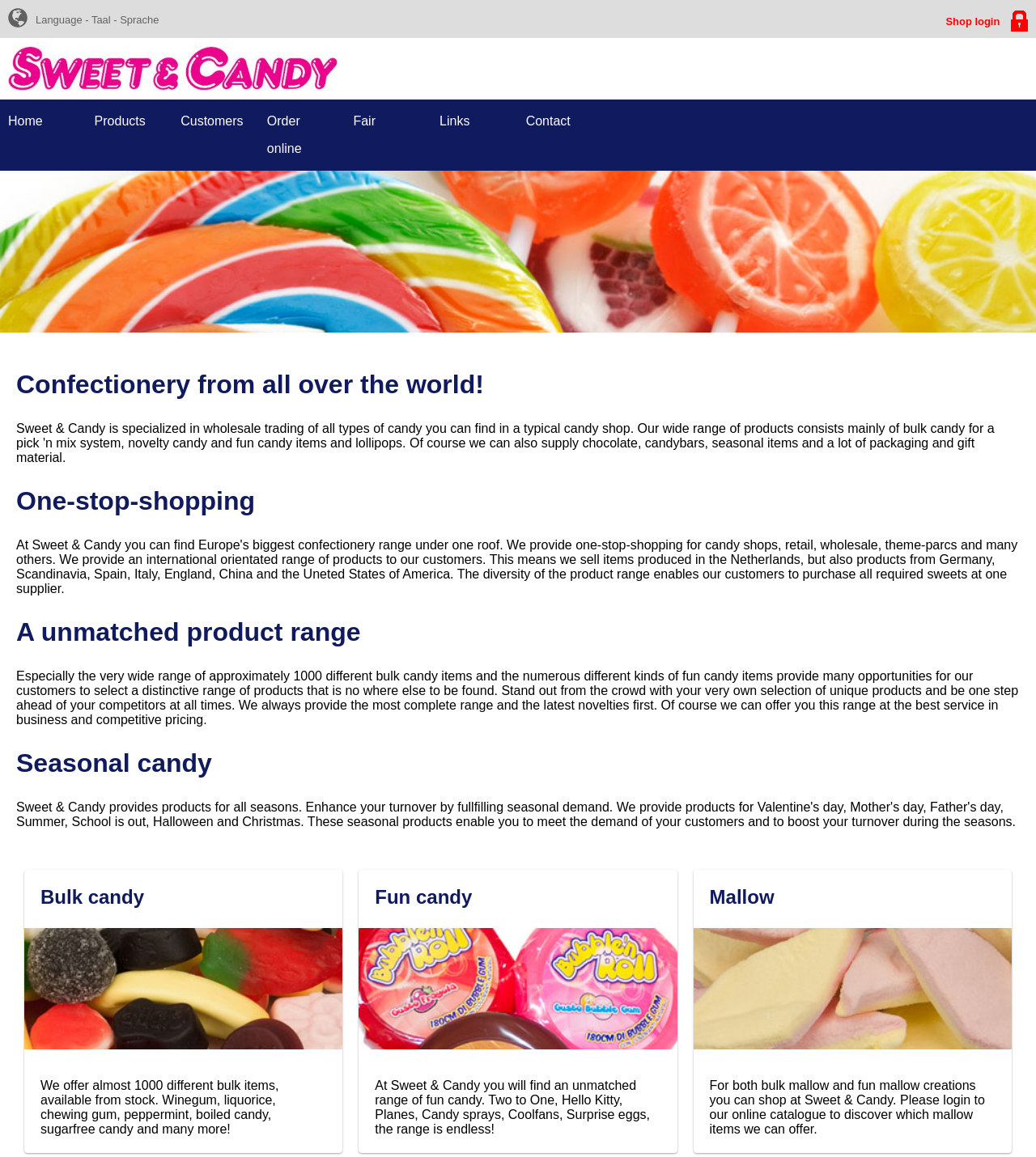What type of products does the website offer?
Look at the image and provide a detailed response to the question.

Based on the webpage content, especially the headings and static text, it is clear that the website is about confectionery products from all over the world. The website mentions 'One-stop-shopping', 'unmatched product range', 'bulk candy items', 'fun candy items', and 'mallow creations', which all point to confectionery products.